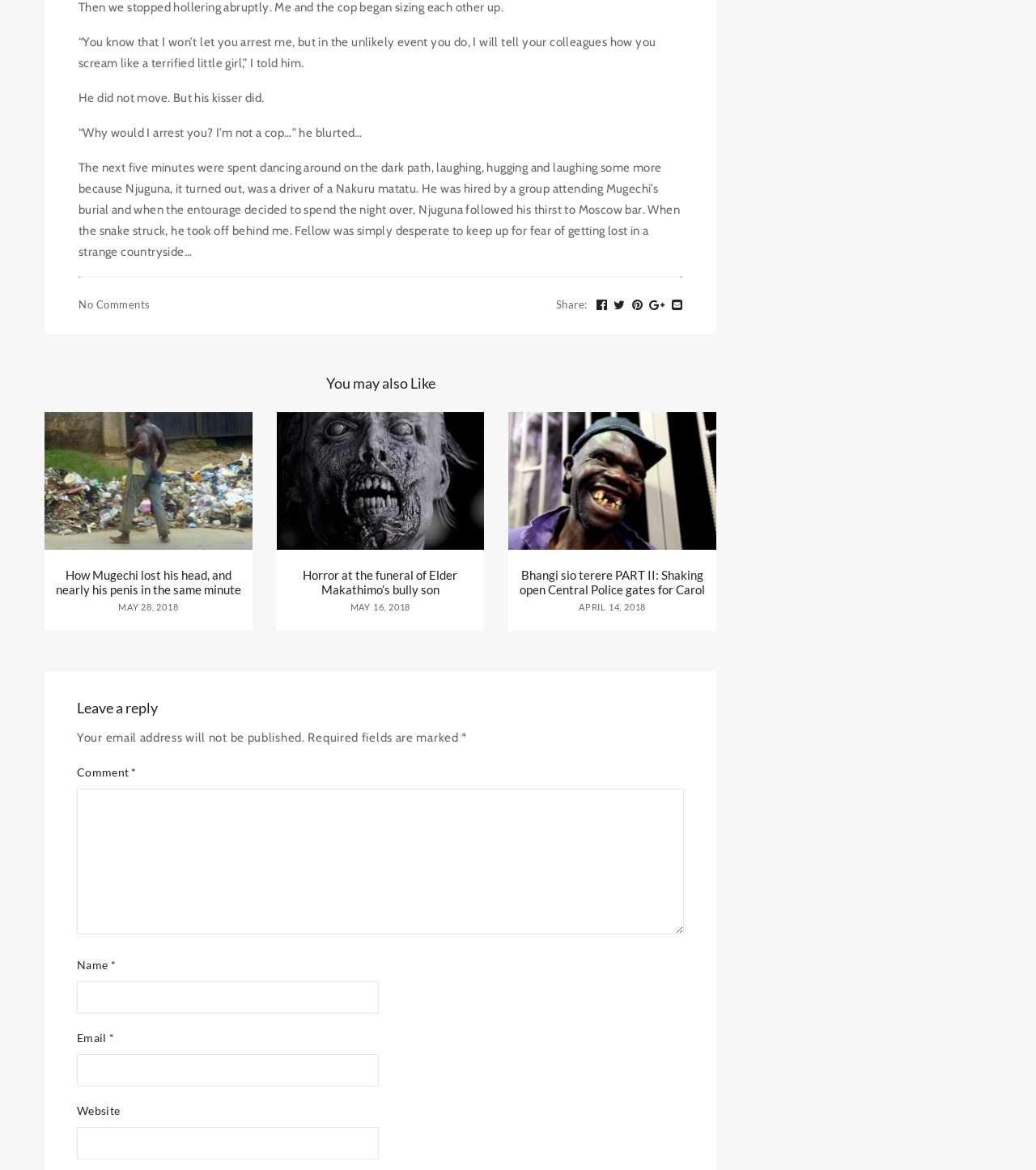Identify the bounding box coordinates of the section to be clicked to complete the task described by the following instruction: "Click the 'Horror at the funeral of Elder Makathimo’s bully son' link". The coordinates should be four float numbers between 0 and 1, formatted as [left, top, right, bottom].

[0.267, 0.403, 0.467, 0.416]